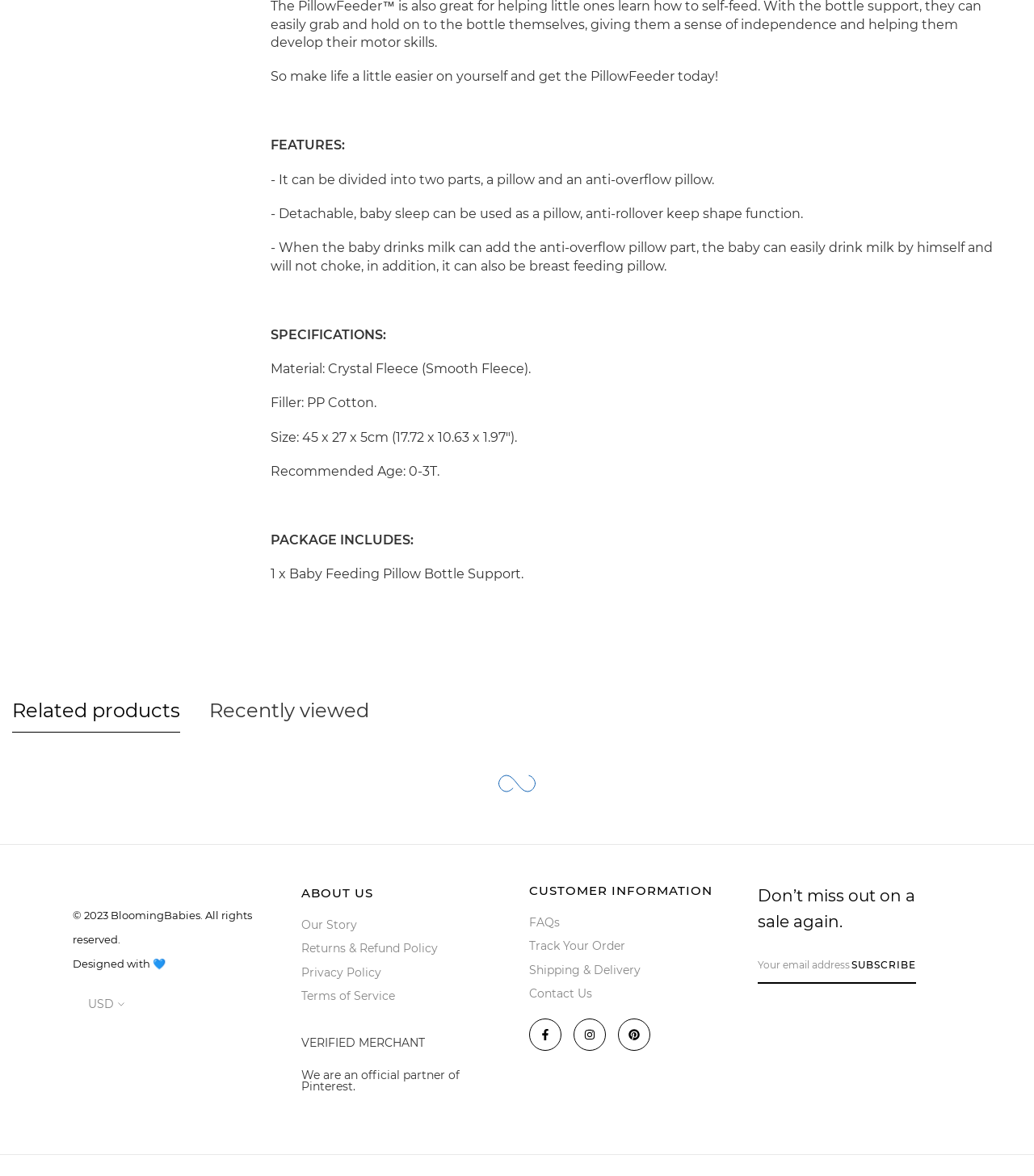Determine the bounding box coordinates in the format (top-left x, top-left y, bottom-right x, bottom-right y). Ensure all values are floating point numbers between 0 and 1. Identify the bounding box of the UI element described by: Returns & Refund Policy

[0.291, 0.8, 0.423, 0.813]